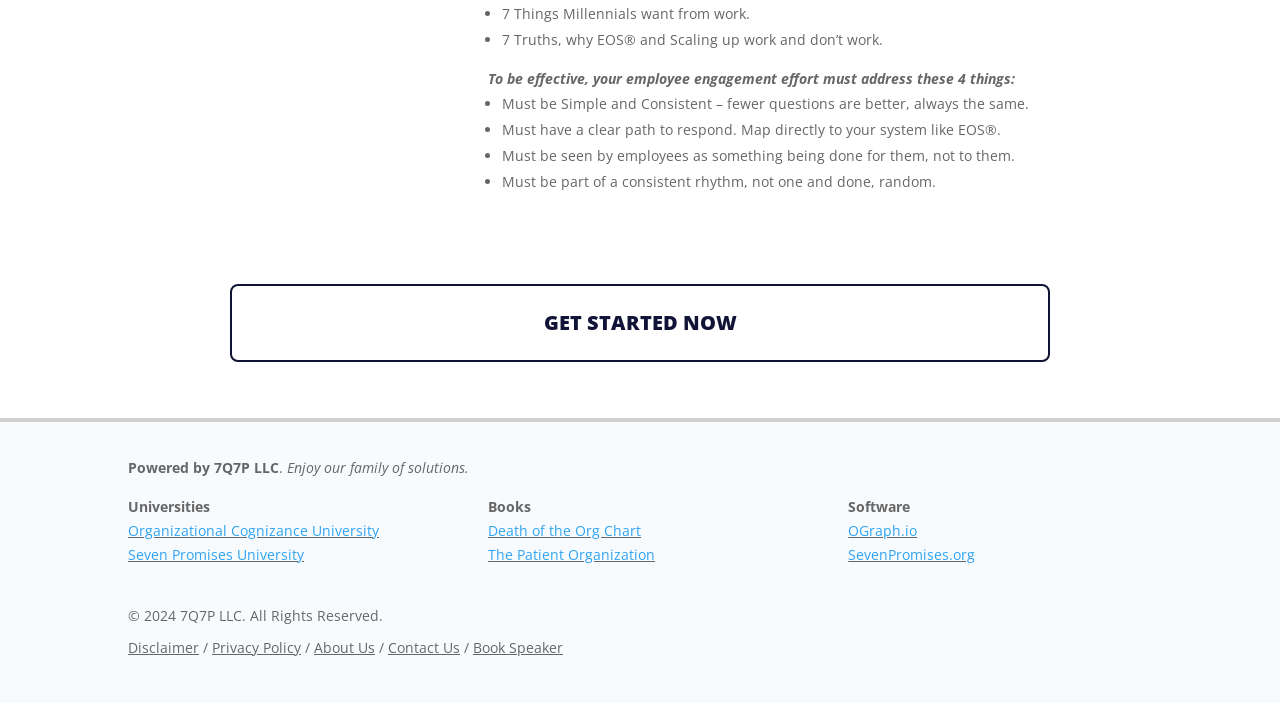Please identify the bounding box coordinates of the area I need to click to accomplish the following instruction: "Click on GET STARTED NOW".

[0.18, 0.405, 0.82, 0.516]